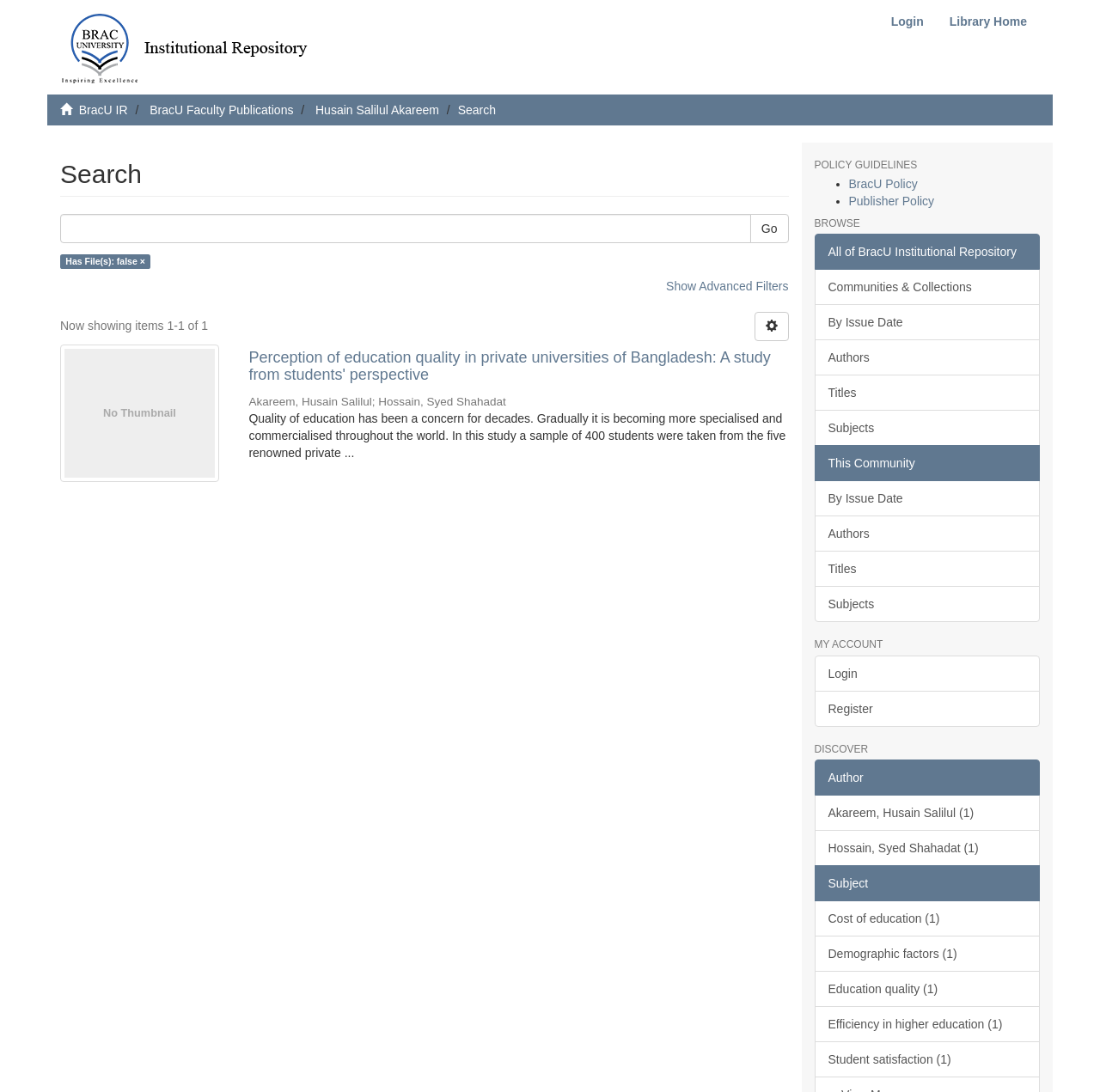Please determine the bounding box coordinates of the element's region to click for the following instruction: "Click the 'Go' button".

[0.682, 0.196, 0.717, 0.223]